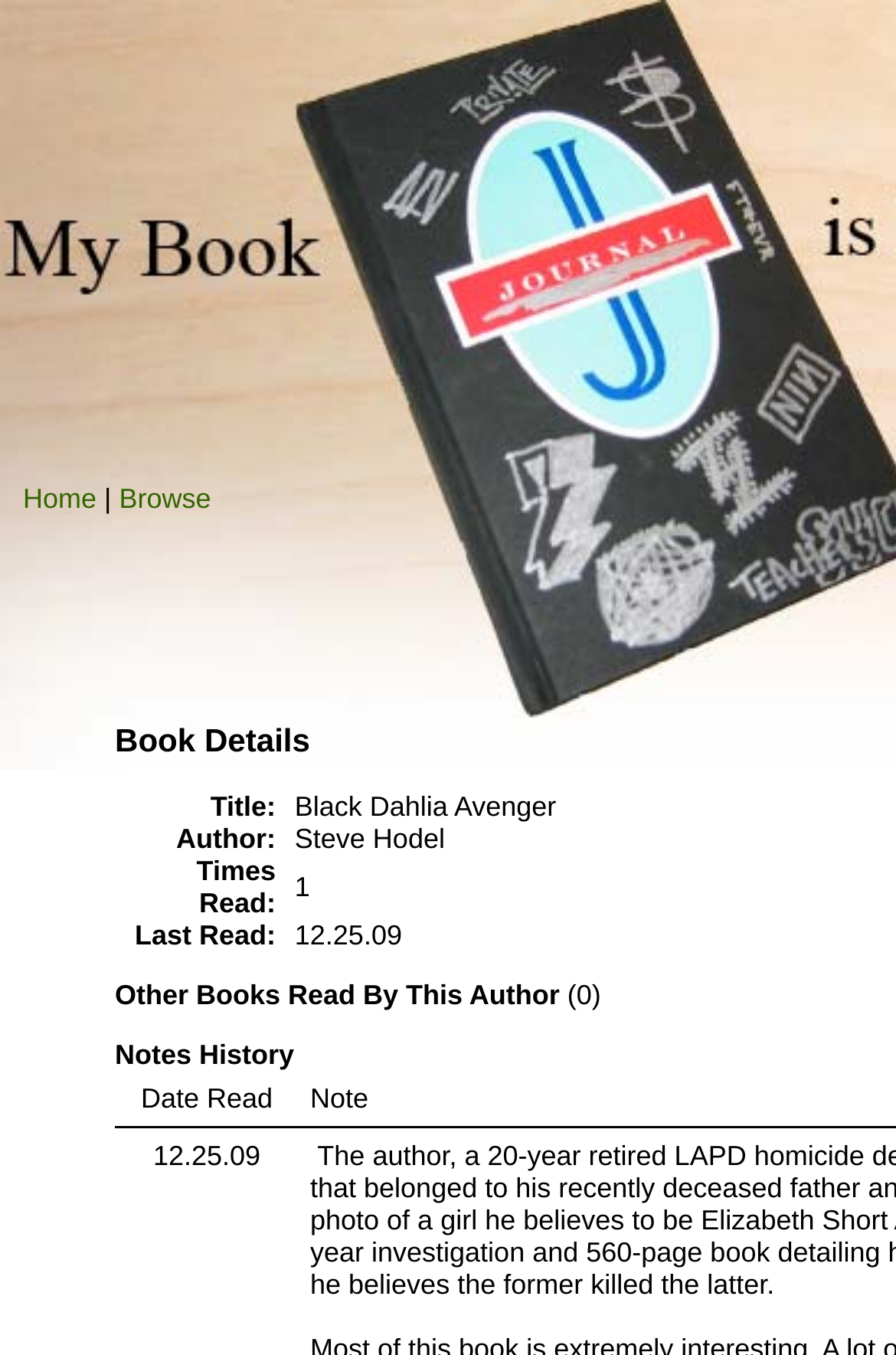How many other books are listed by this author?
Please interpret the details in the image and answer the question thoroughly.

According to the static text element '(0)' next to 'Other Books Read By This Author', there are currently no other books listed by this author.